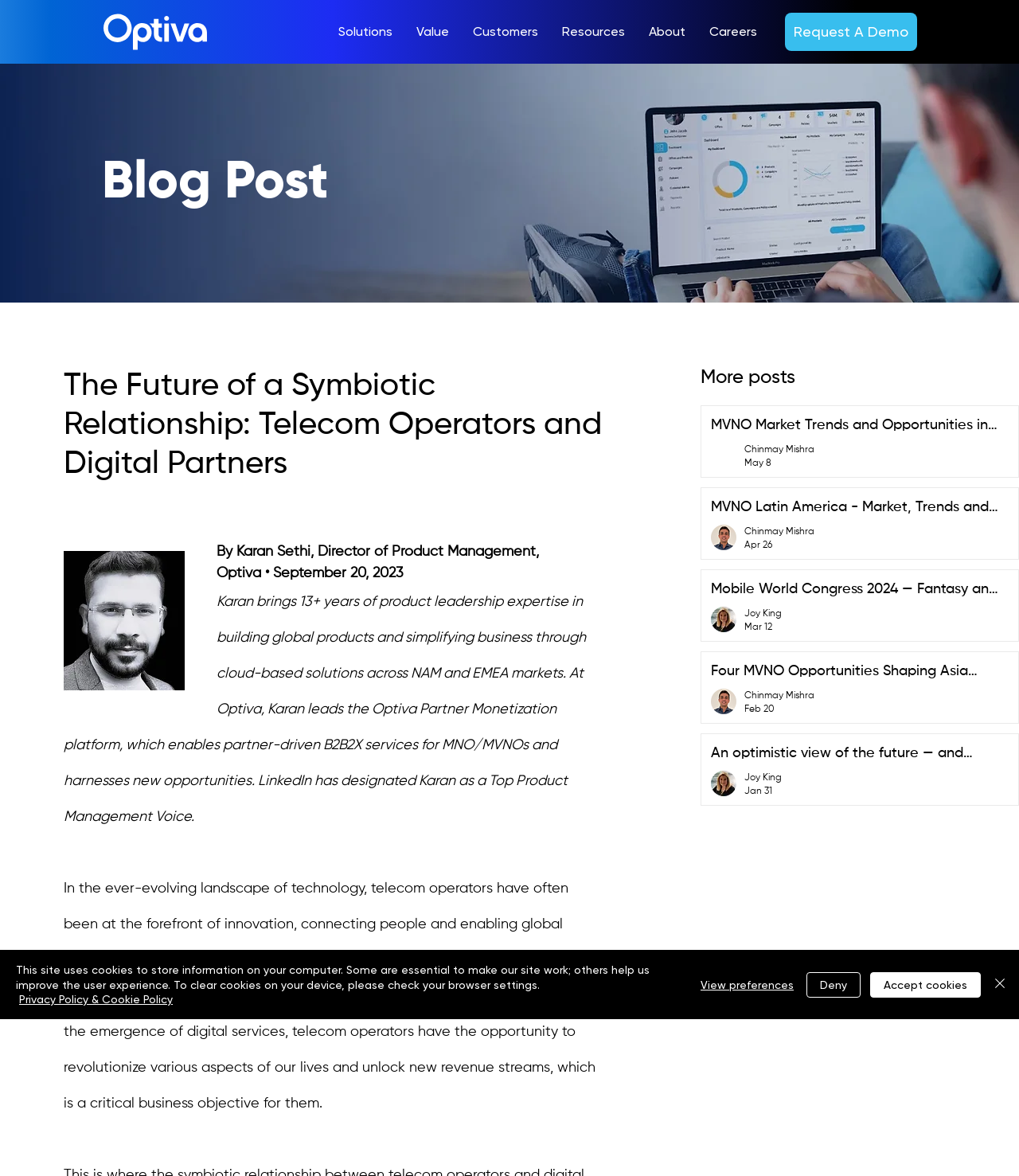What is the purpose of the 'Request A Demo' button?
Answer the question with as much detail as possible.

The 'Request A Demo' button is likely used to request a demonstration of a product or service offered by Optiva, allowing users to explore its features and capabilities.